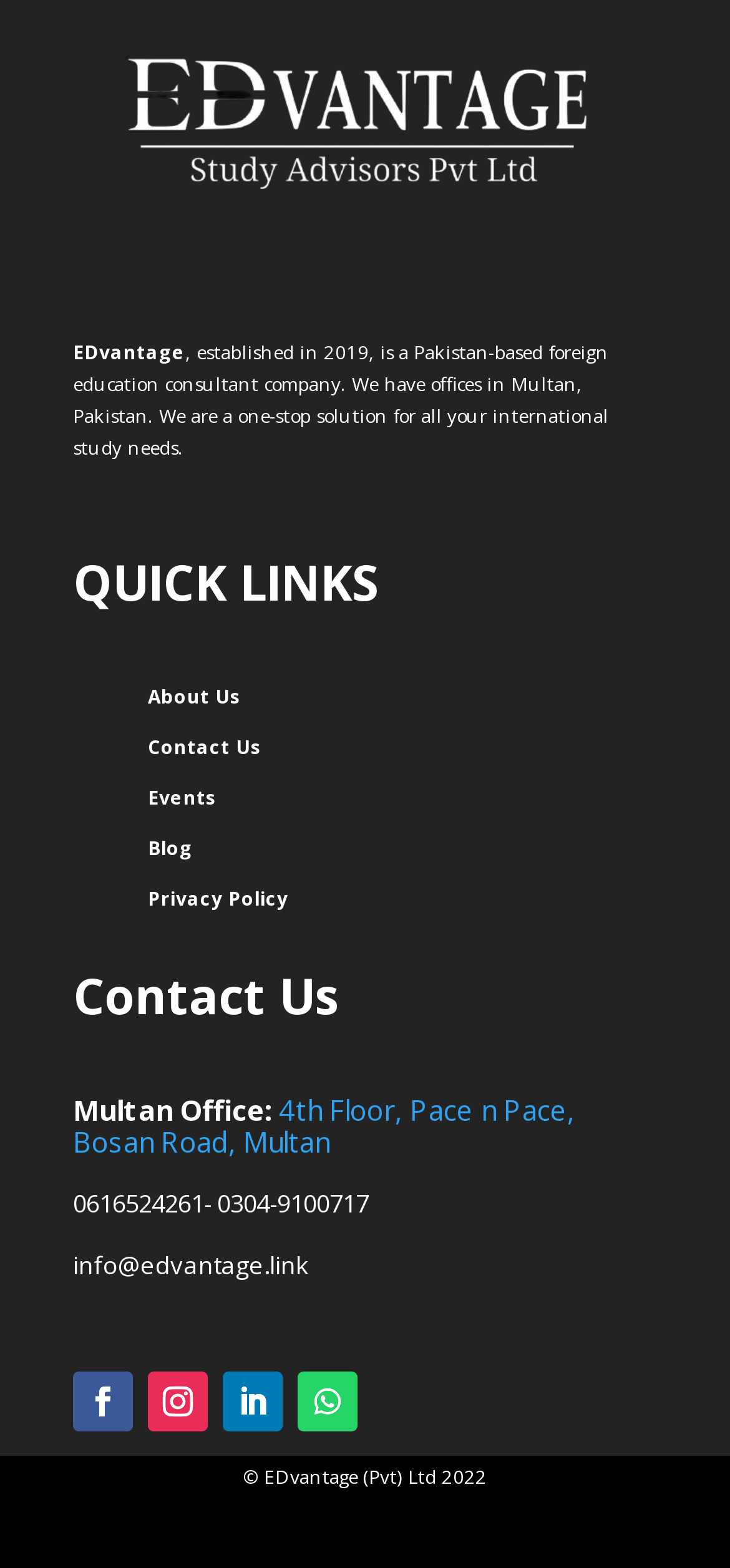Using the webpage screenshot, find the UI element described by Events. Provide the bounding box coordinates in the format (top-left x, top-left y, bottom-right x, bottom-right y), ensuring all values are floating point numbers between 0 and 1.

[0.203, 0.499, 0.297, 0.516]